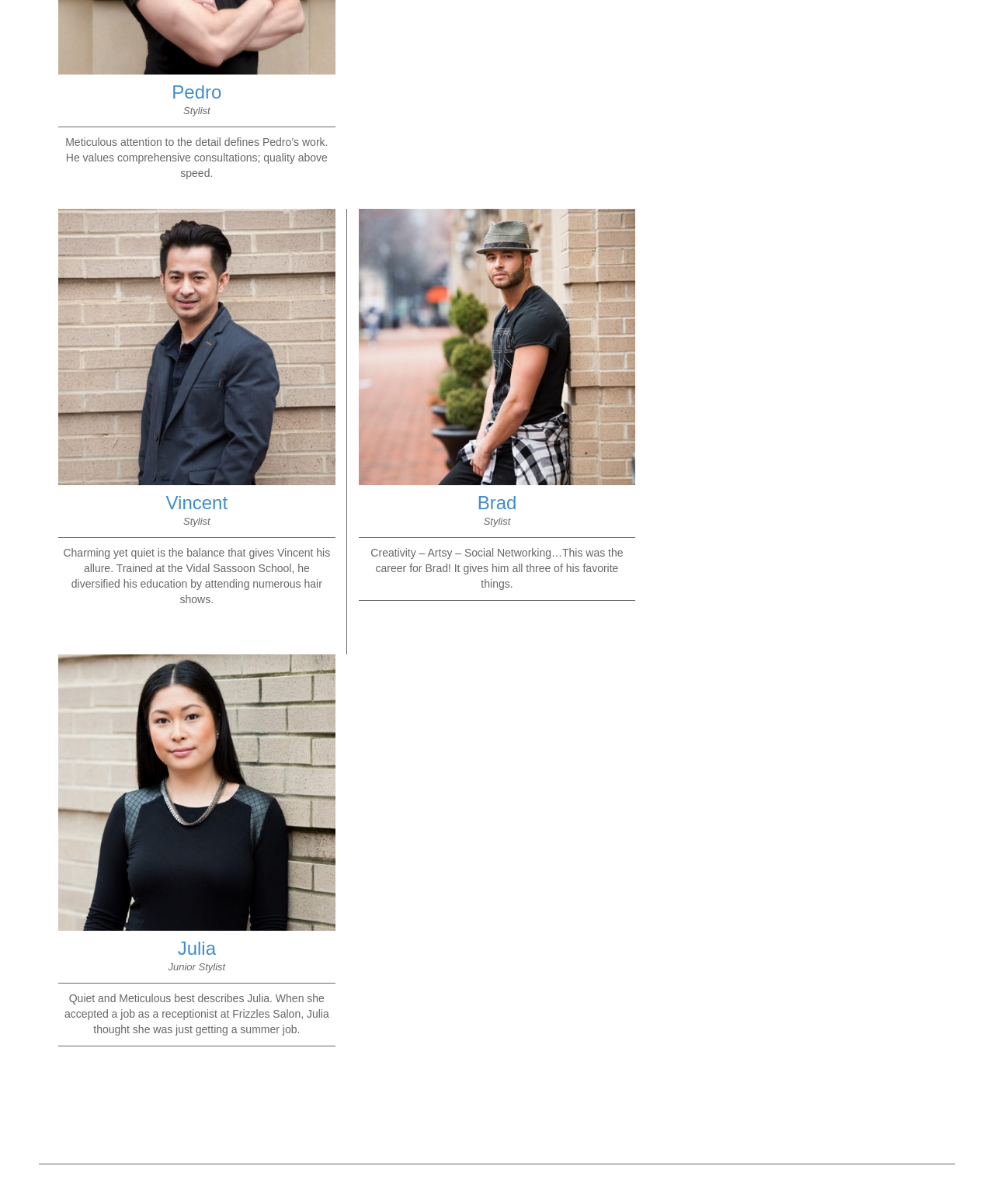What is the profession of Julia?
Using the image as a reference, answer with just one word or a short phrase.

Junior Stylist